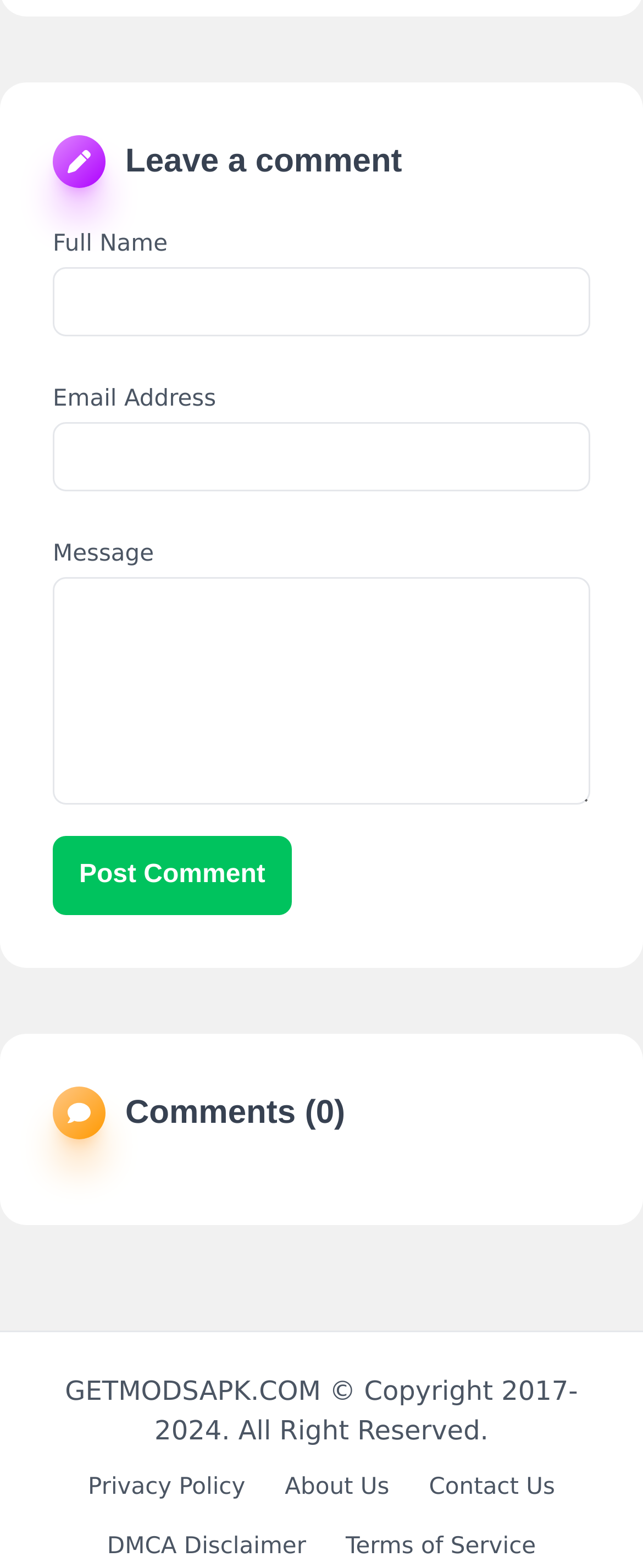Find the bounding box coordinates for the area that should be clicked to accomplish the instruction: "Write a message".

[0.082, 0.368, 0.918, 0.514]